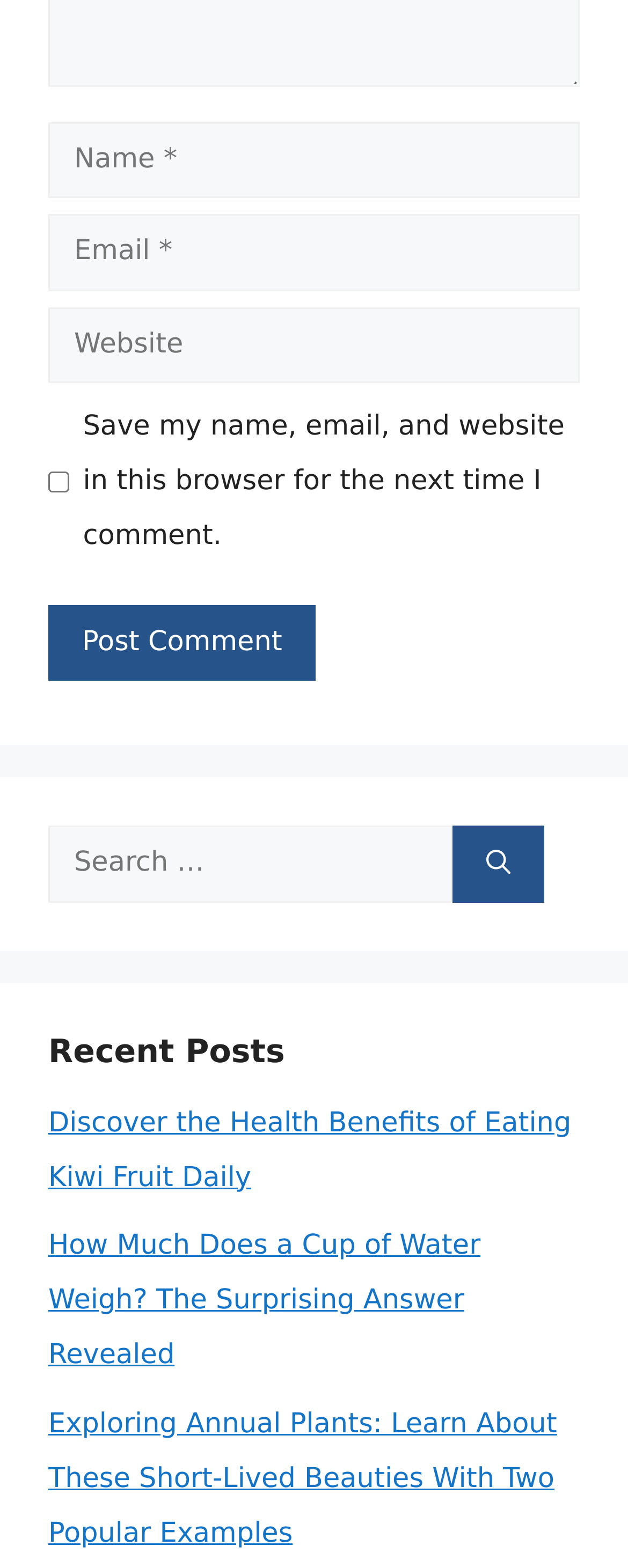Identify the bounding box for the given UI element using the description provided. Coordinates should be in the format (top-left x, top-left y, bottom-right x, bottom-right y) and must be between 0 and 1. Here is the description: parent_node: Search for: aria-label="Search"

[0.721, 0.527, 0.867, 0.575]